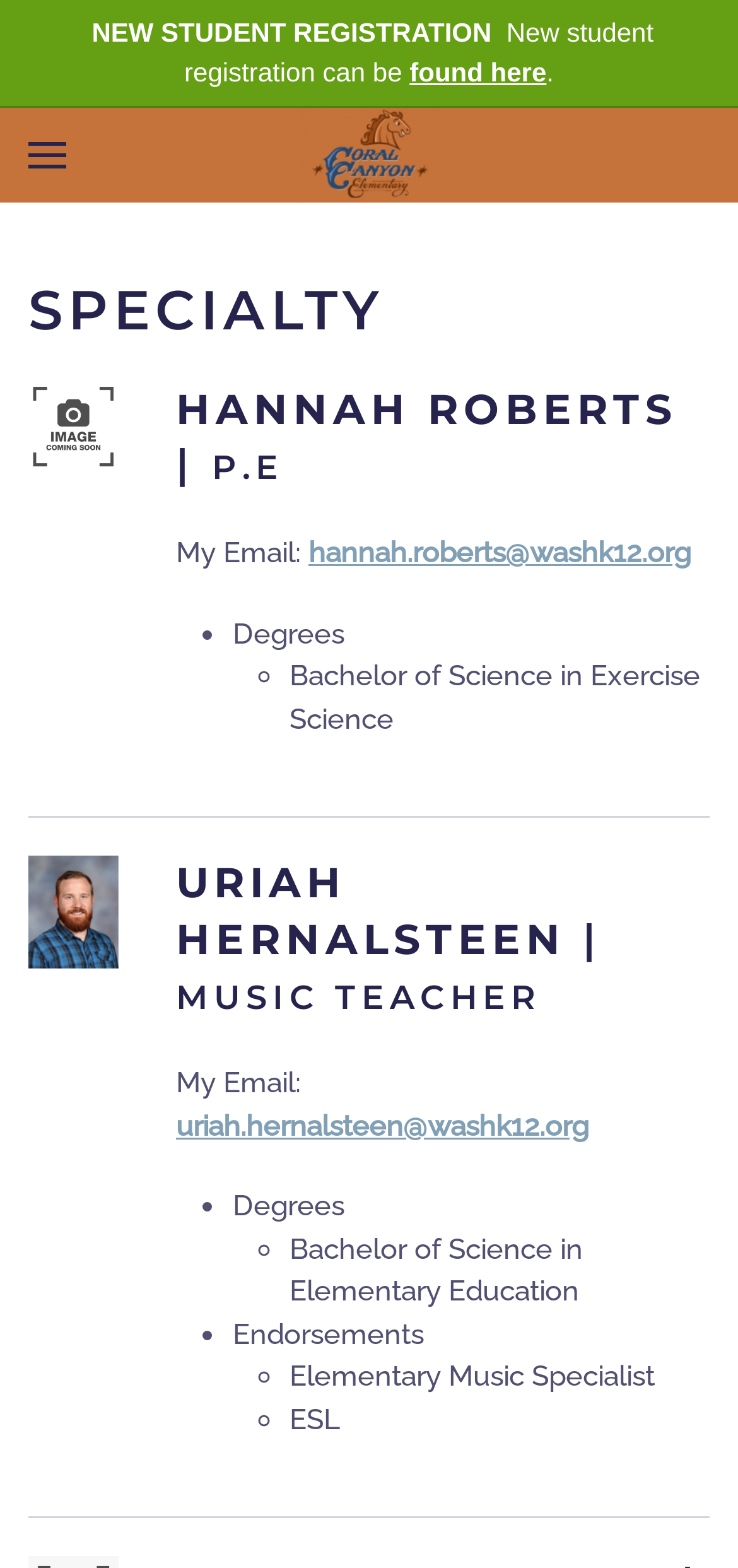Using the elements shown in the image, answer the question comprehensively: What is the name of the elementary school?

The name of the elementary school can be found in the image with the description 'Coral Canyon Elementary' which is located at the top of the webpage, indicating that this webpage is related to Coral Canyon Elementary school.